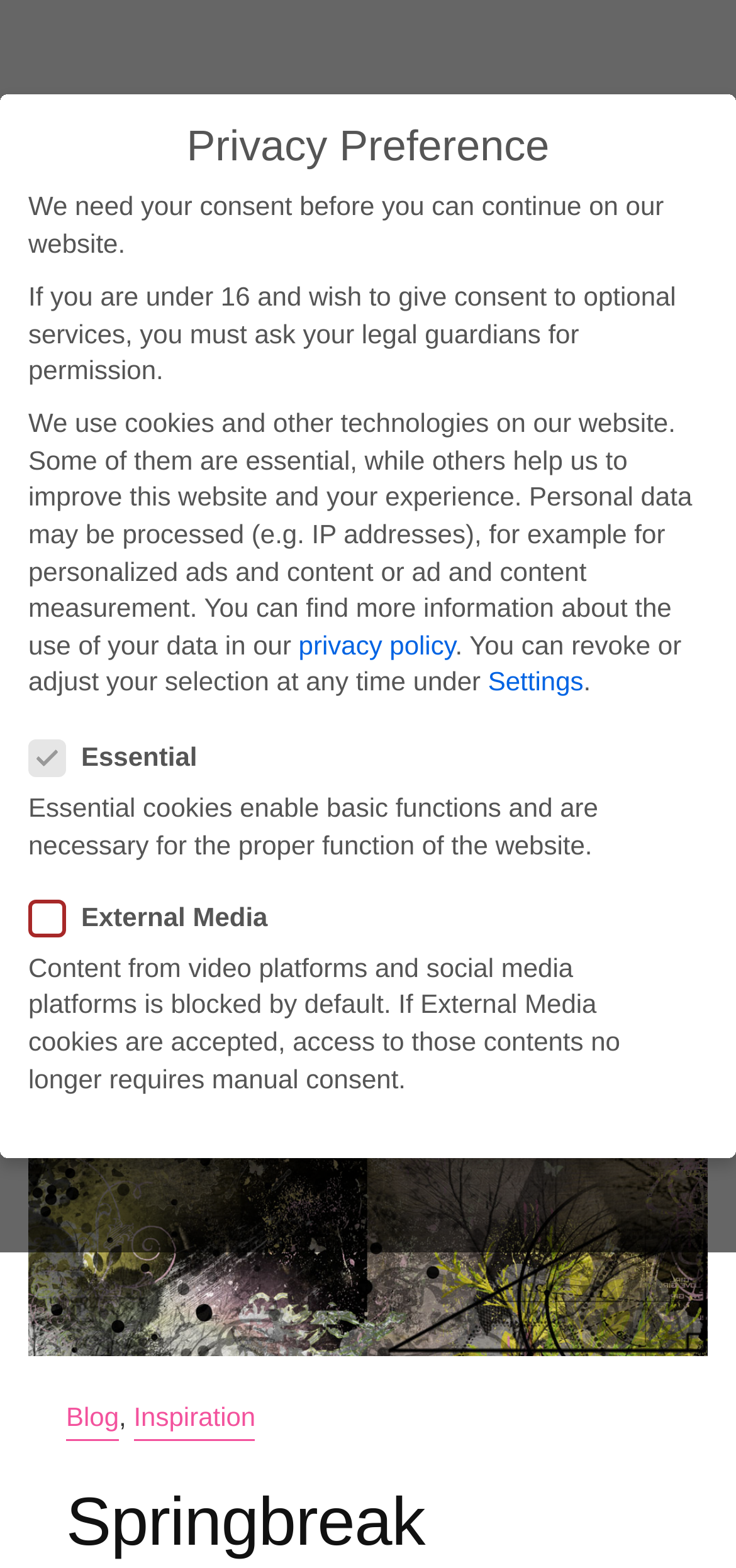Please mark the clickable region by giving the bounding box coordinates needed to complete this instruction: "Read more about BALIKIS – Pink Abstract Wool Rug – Beni Ourain Rug".

None